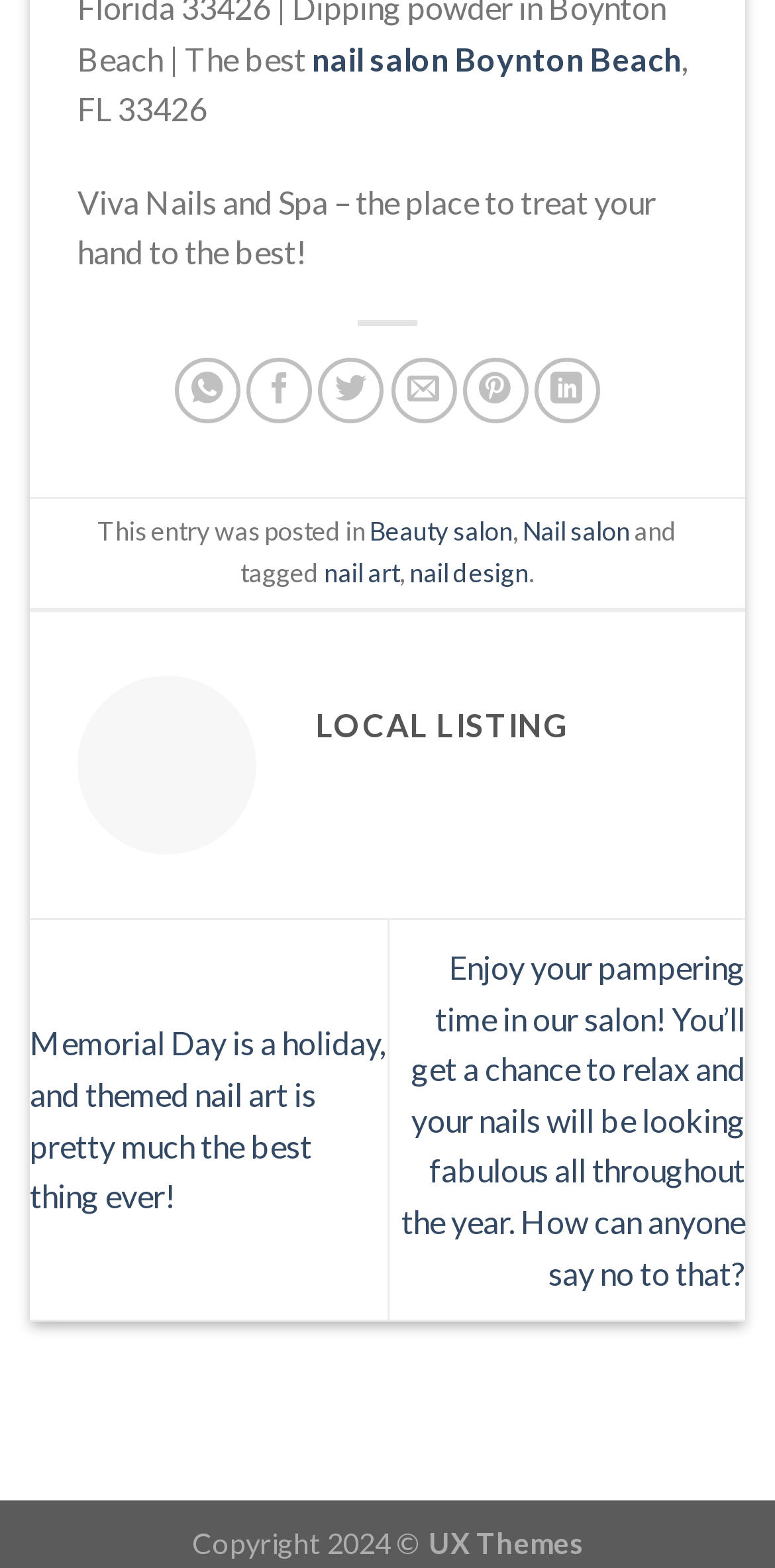What is the theme of the nail art mentioned in the webpage?
Can you provide a detailed and comprehensive answer to the question?

The theme of the nail art mentioned in the webpage can be found in the link element with the text 'Memorial Day is a holiday, and themed nail art is pretty much the best thing ever!' which is located in the middle of the webpage.